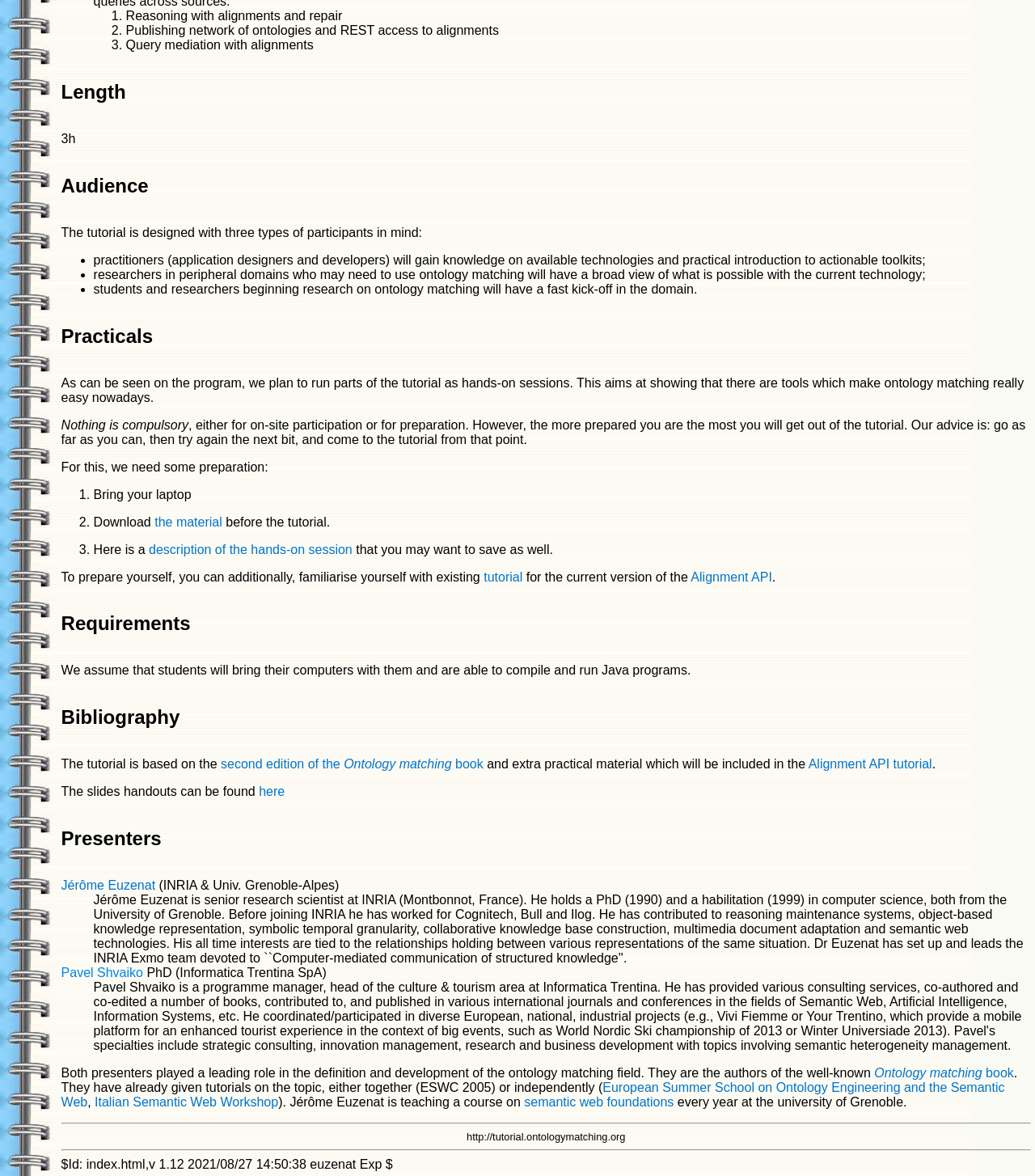Could you find the bounding box coordinates of the clickable area to complete this instruction: "Check the slides handouts"?

[0.25, 0.667, 0.275, 0.679]